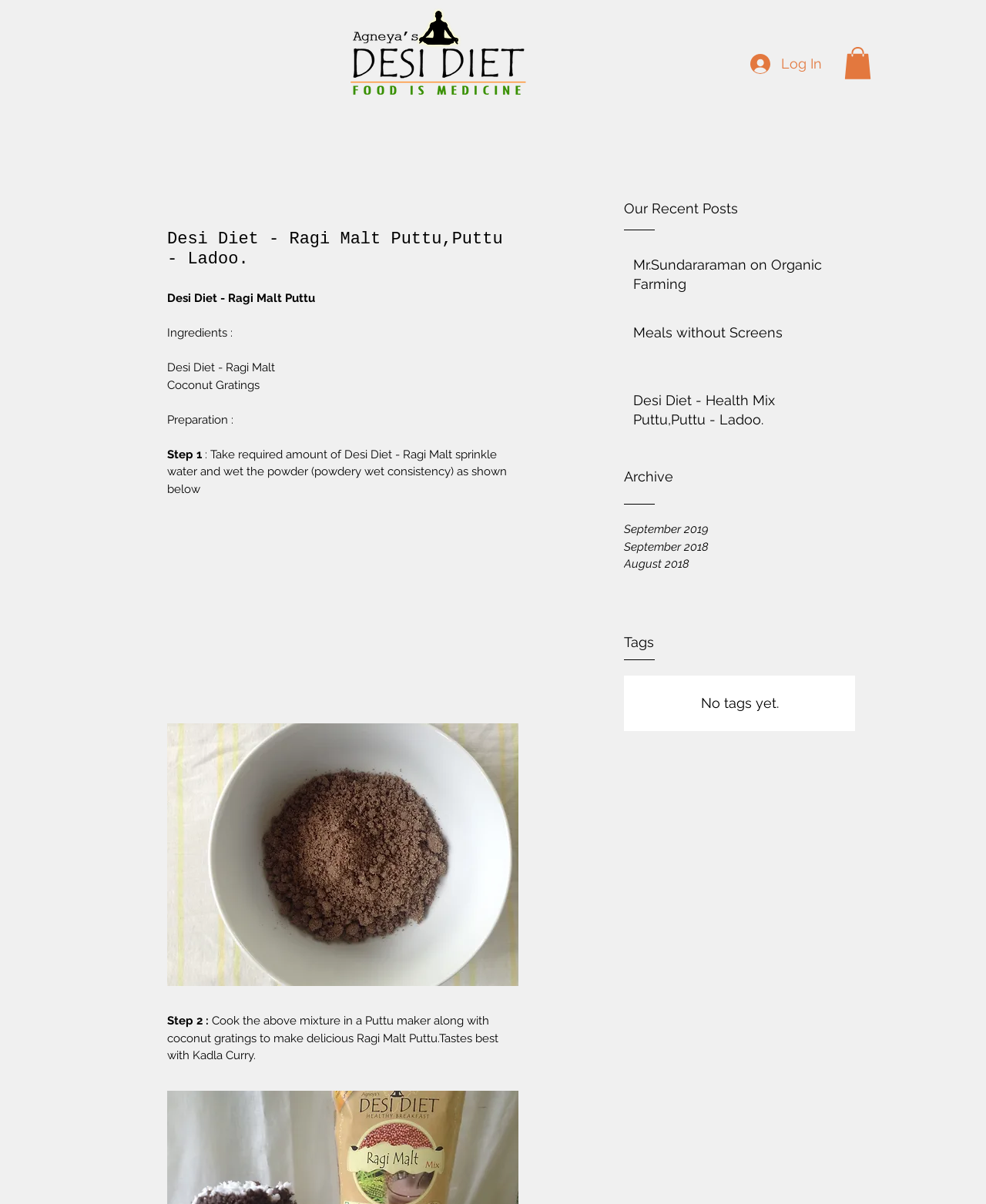Identify the bounding box coordinates for the UI element described as: "Mr.Sundararaman on Organic Farming".

[0.642, 0.212, 0.847, 0.249]